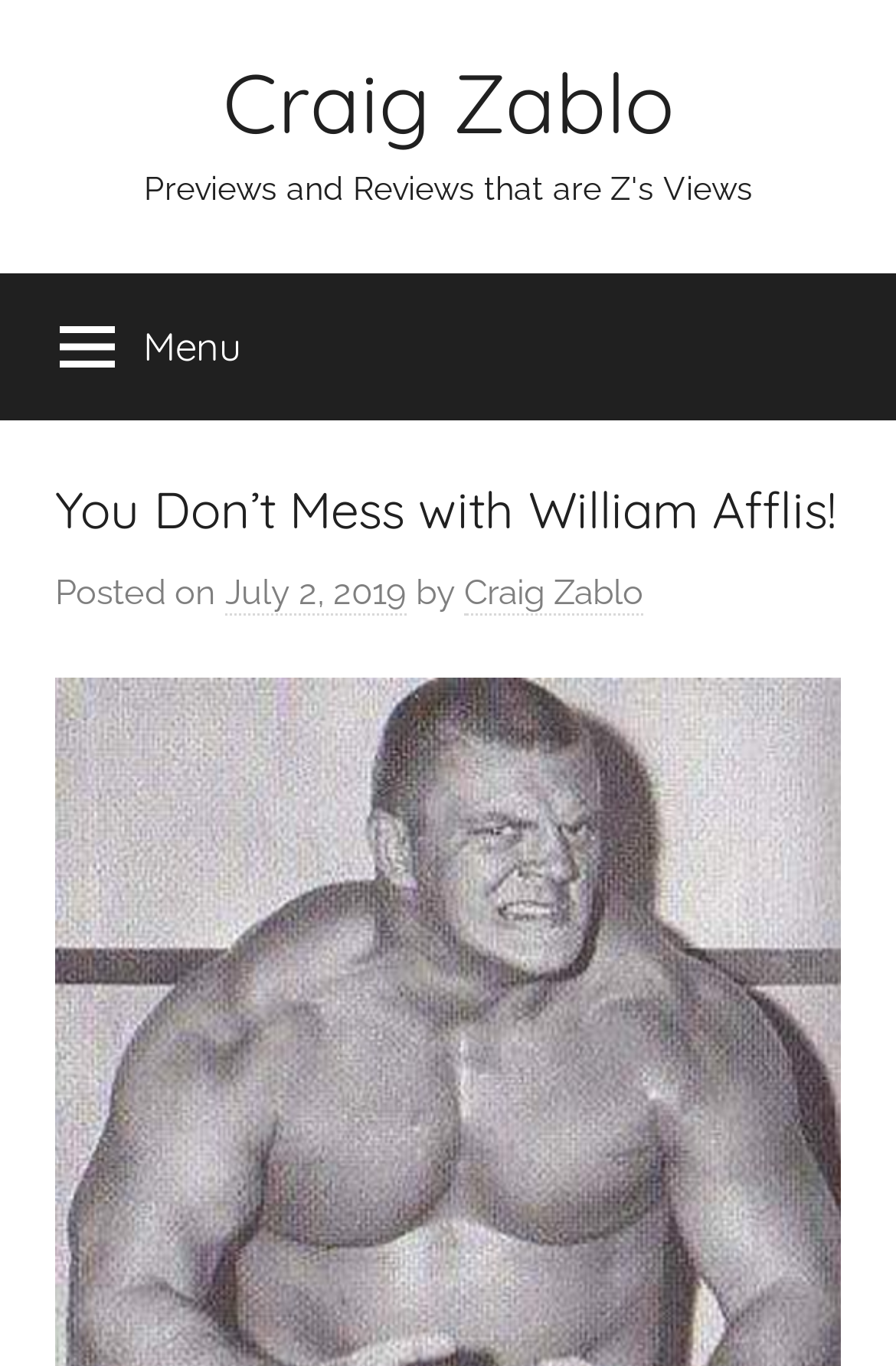Calculate the bounding box coordinates of the UI element given the description: "Craig Zablo".

[0.249, 0.037, 0.751, 0.113]